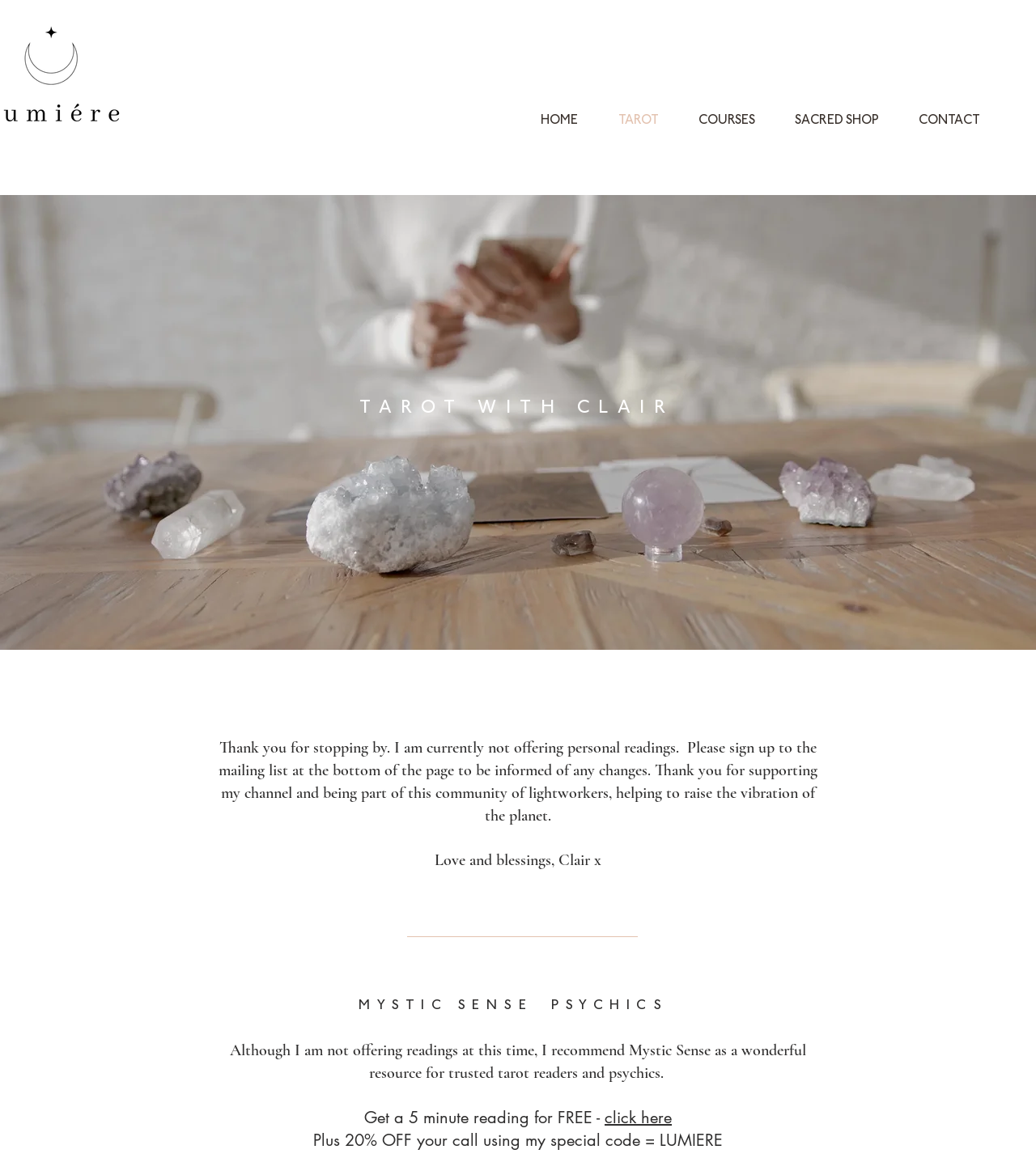How many minutes of free reading is offered? From the image, respond with a single word or brief phrase.

5 minutes